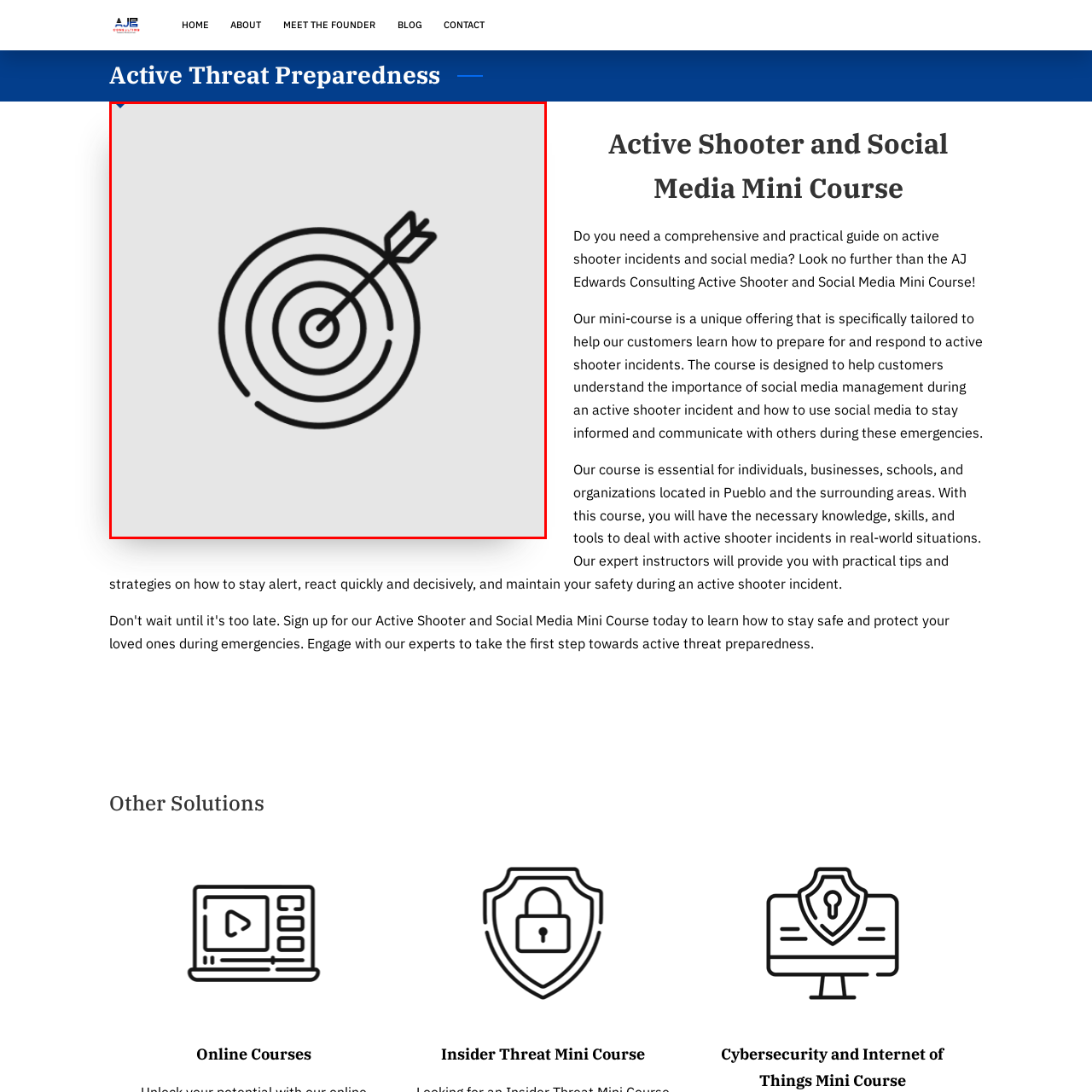What is the background color of the icon?
Examine the image outlined by the red bounding box and answer the question with as much detail as possible.

The stark black lines against a light background enhance its visibility, making it an impactful graphic element. This suggests that the background color of the icon is light, which provides a clear contrast to the black lines.